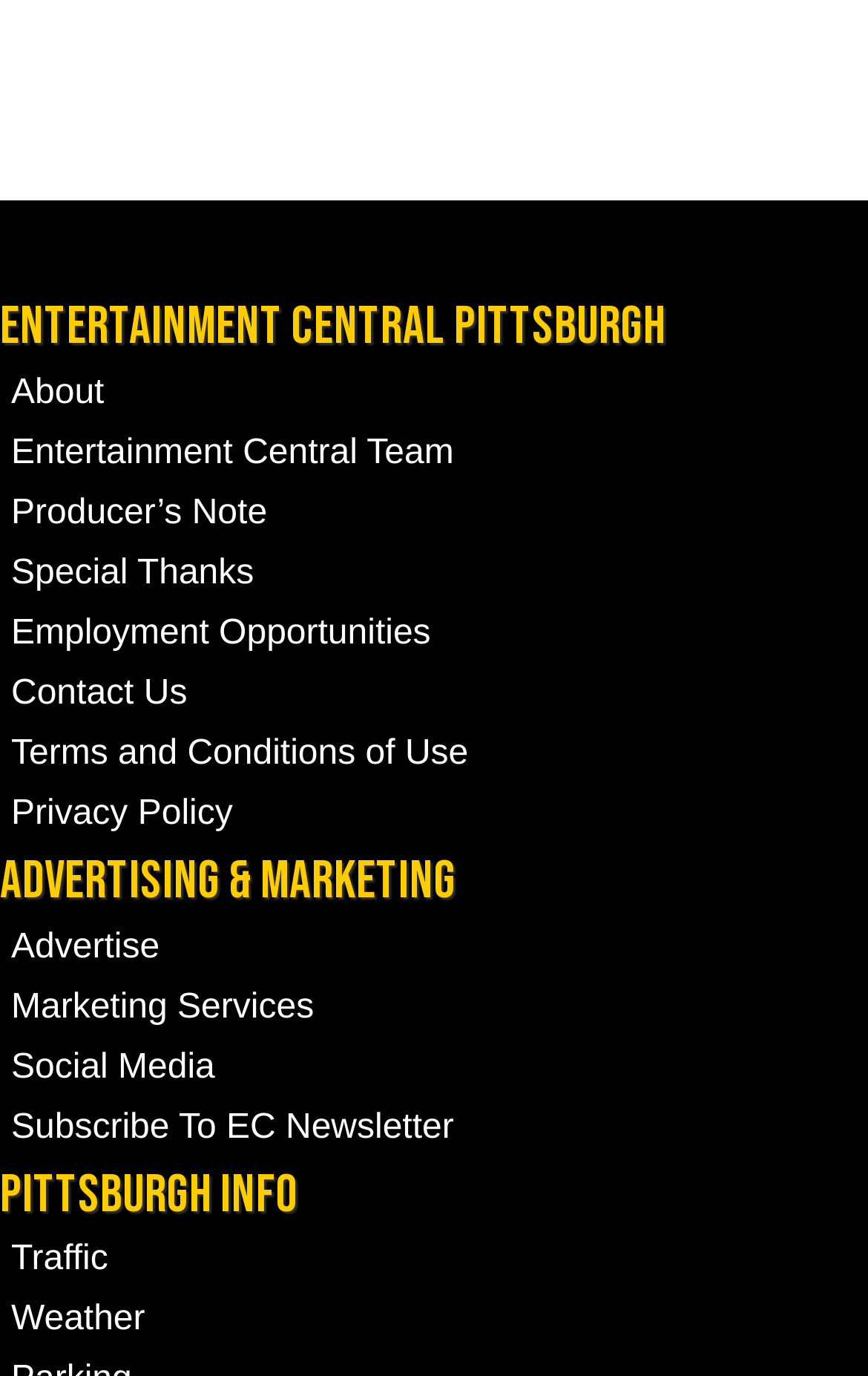Provide a one-word or one-phrase answer to the question:
How many links are there in the 'Advertising & Marketing' section?

4